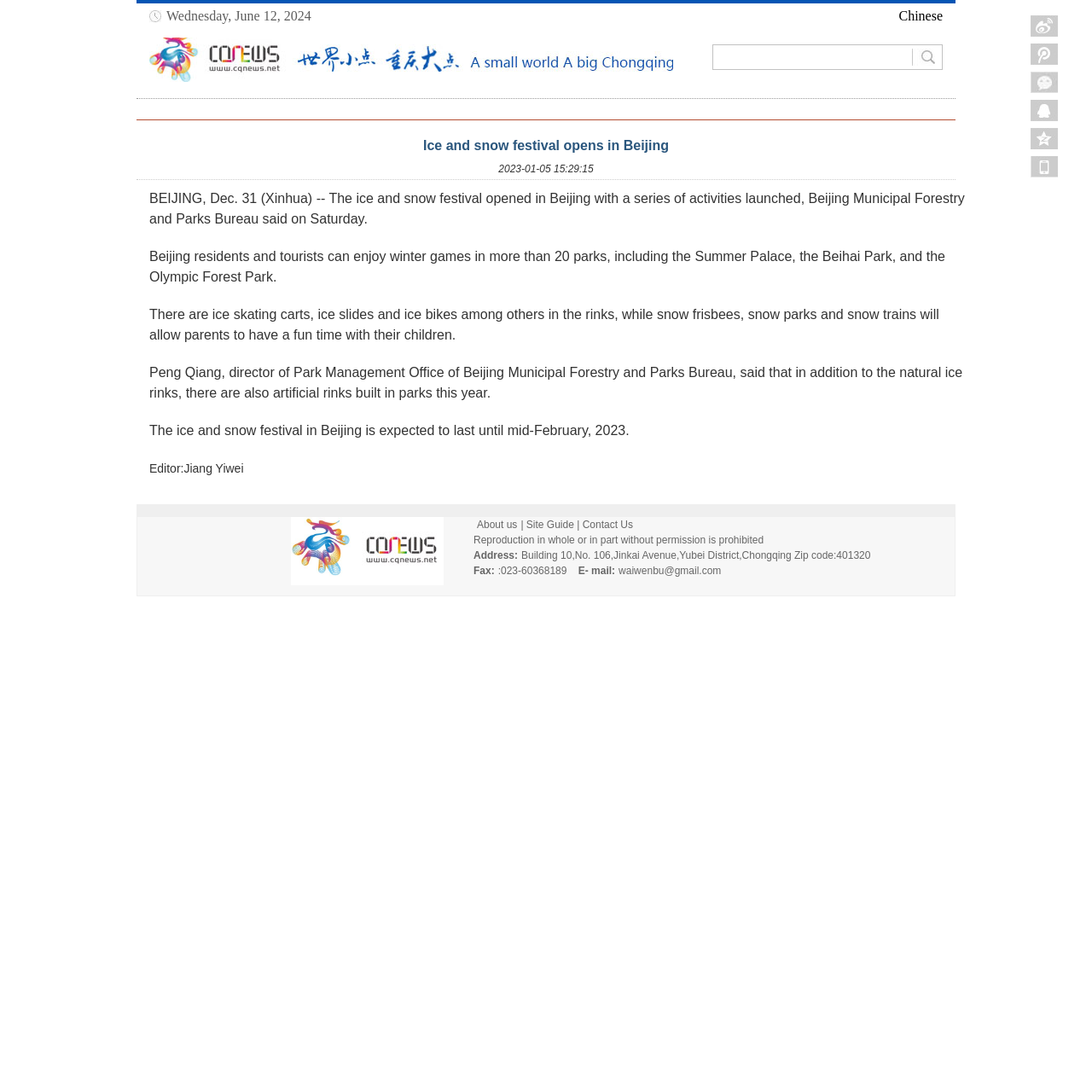What activities are available in the festival?
Give a single word or phrase as your answer by examining the image.

Winter games